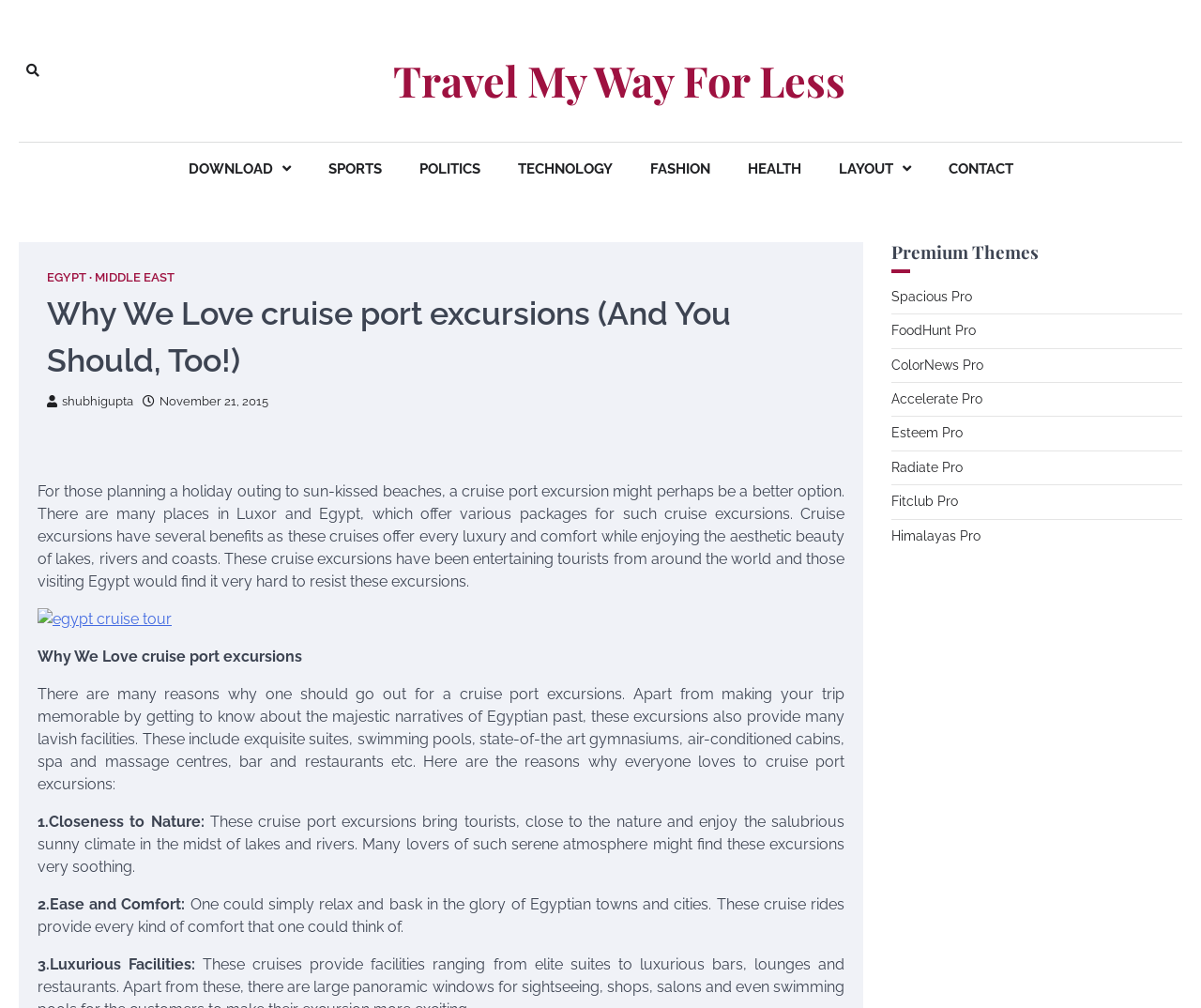Based on the element description, predict the bounding box coordinates (top-left x, top-left y, bottom-right x, bottom-right y) for the UI element in the screenshot: November 21, 2015

[0.119, 0.391, 0.223, 0.405]